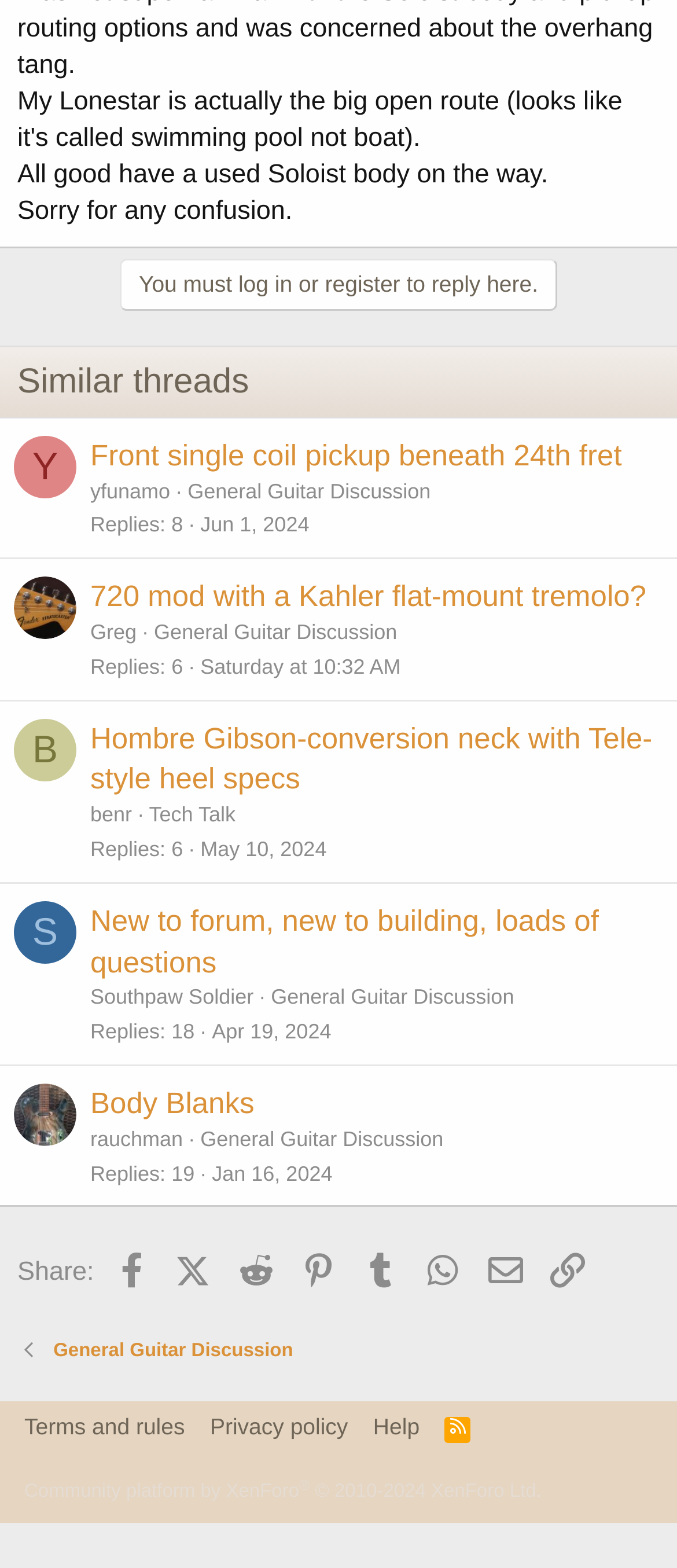Please study the image and answer the question comprehensively:
How many replies are in the third thread?

I found the number of replies in the third thread by looking at the description list detail '18' which is located near the username 'Southpaw Soldier' and the timestamp 'Apr 19, 2024 at 11:48 AM'.